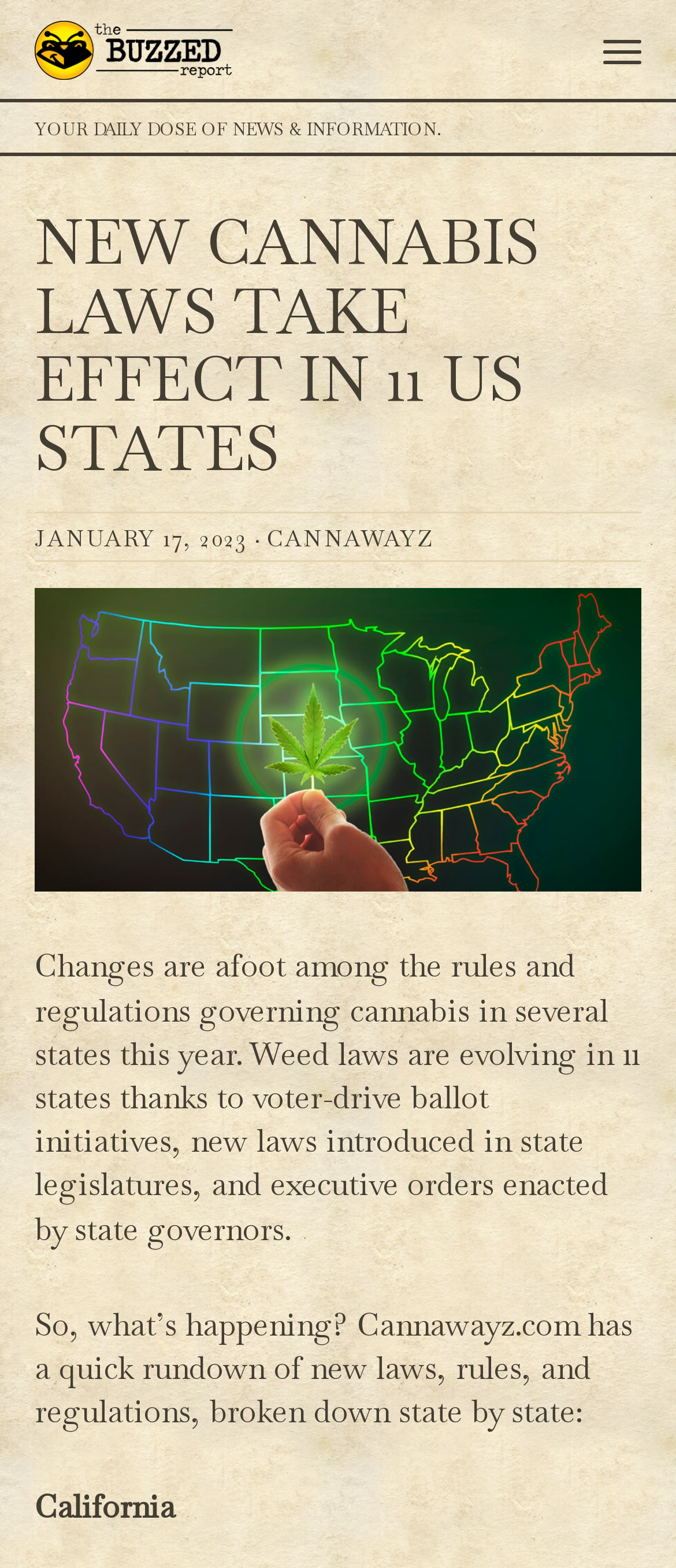Identify the bounding box coordinates for the UI element that matches this description: "alt="The Buzzed Report"".

[0.051, 0.024, 0.346, 0.06]